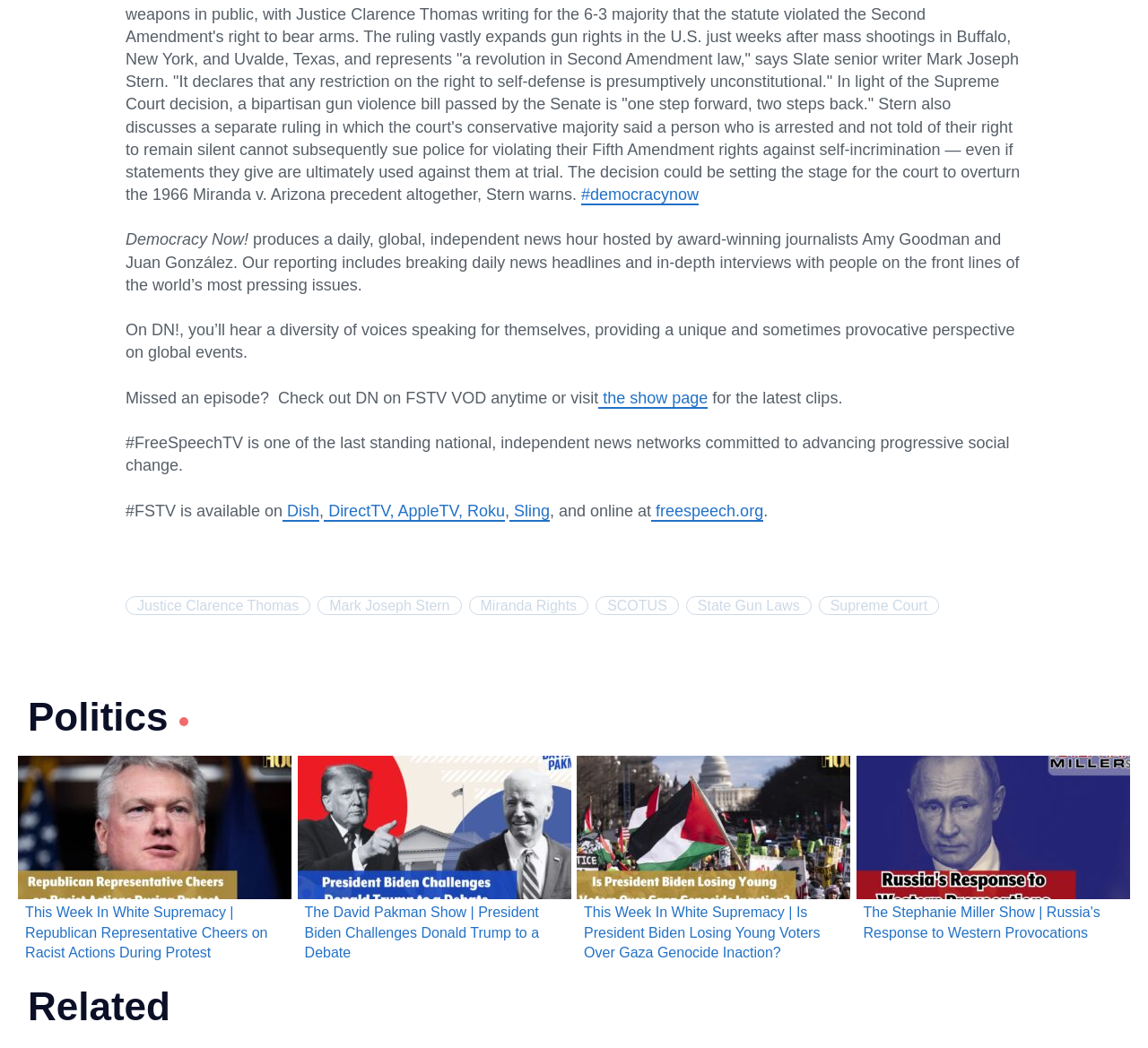Provide the bounding box coordinates in the format (top-left x, top-left y, bottom-right x, bottom-right y). All values are floating point numbers between 0 and 1. Determine the bounding box coordinate of the UI element described as: Supreme Court

[0.713, 0.569, 0.818, 0.587]